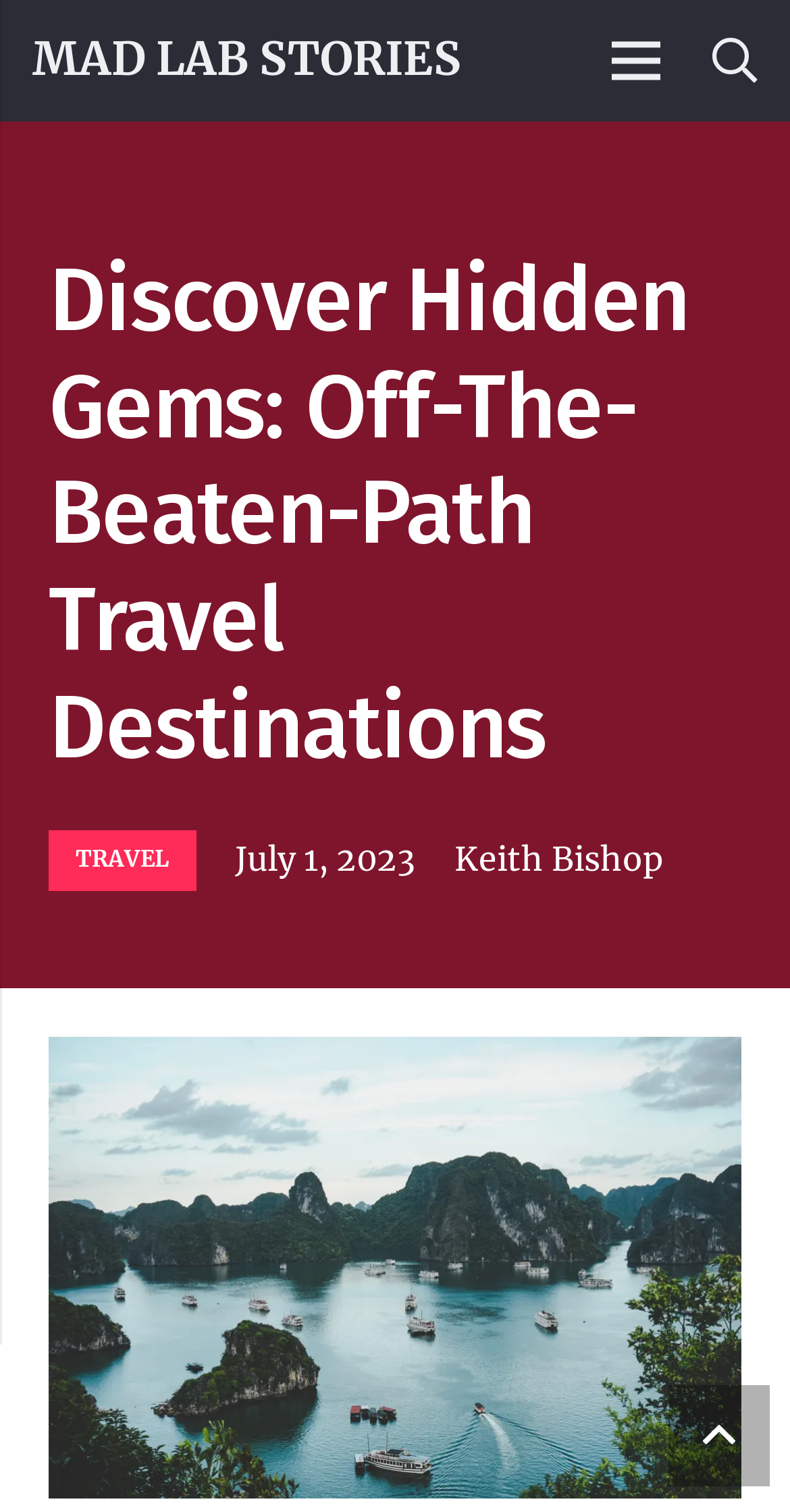What is the date of the article?
Use the information from the image to give a detailed answer to the question.

I found the date of the article by looking at the time element, which contains a static text 'July 1, 2023'.